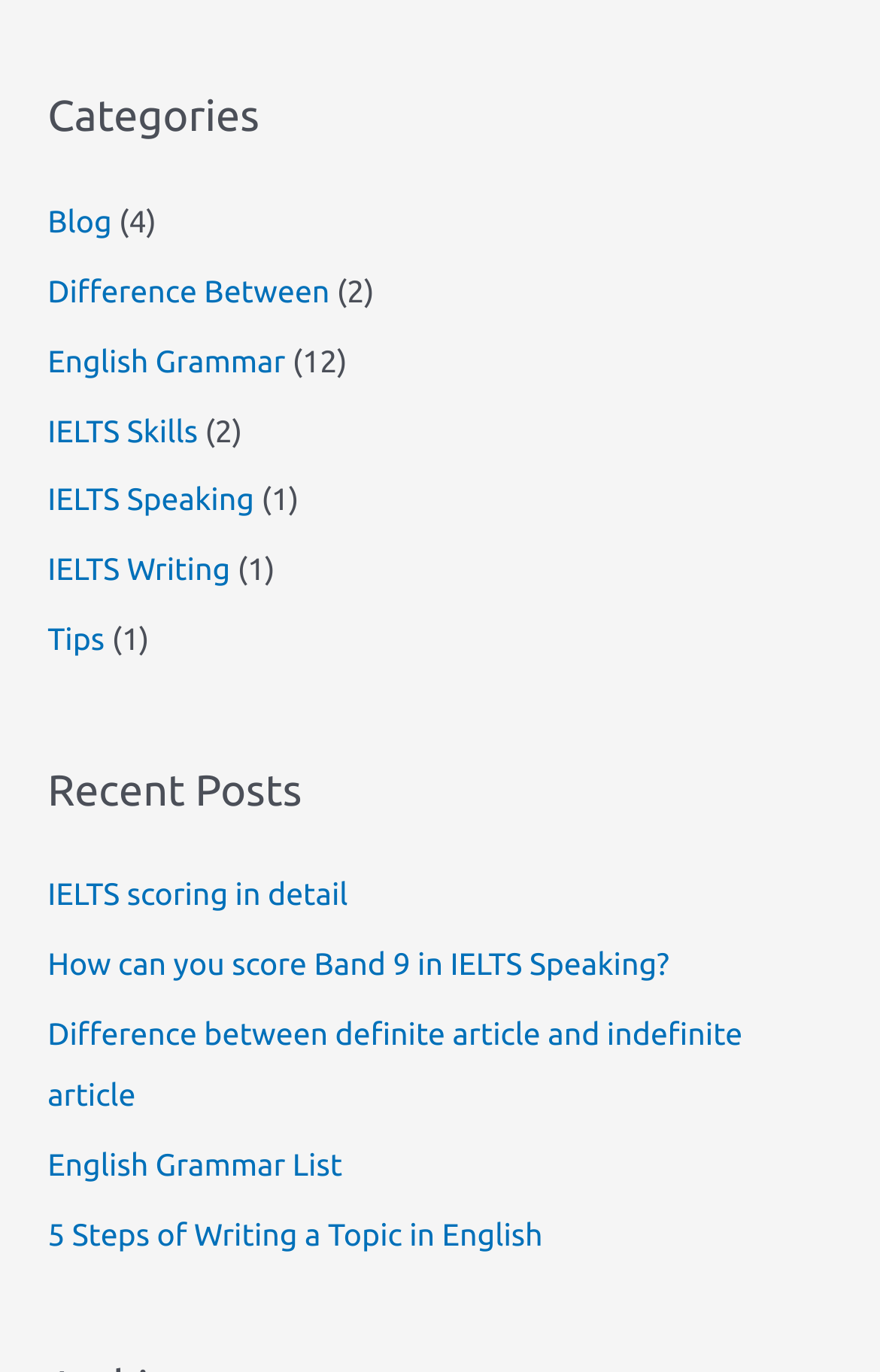What is the last link listed under 'Categories'?
Using the image, give a concise answer in the form of a single word or short phrase.

Tips